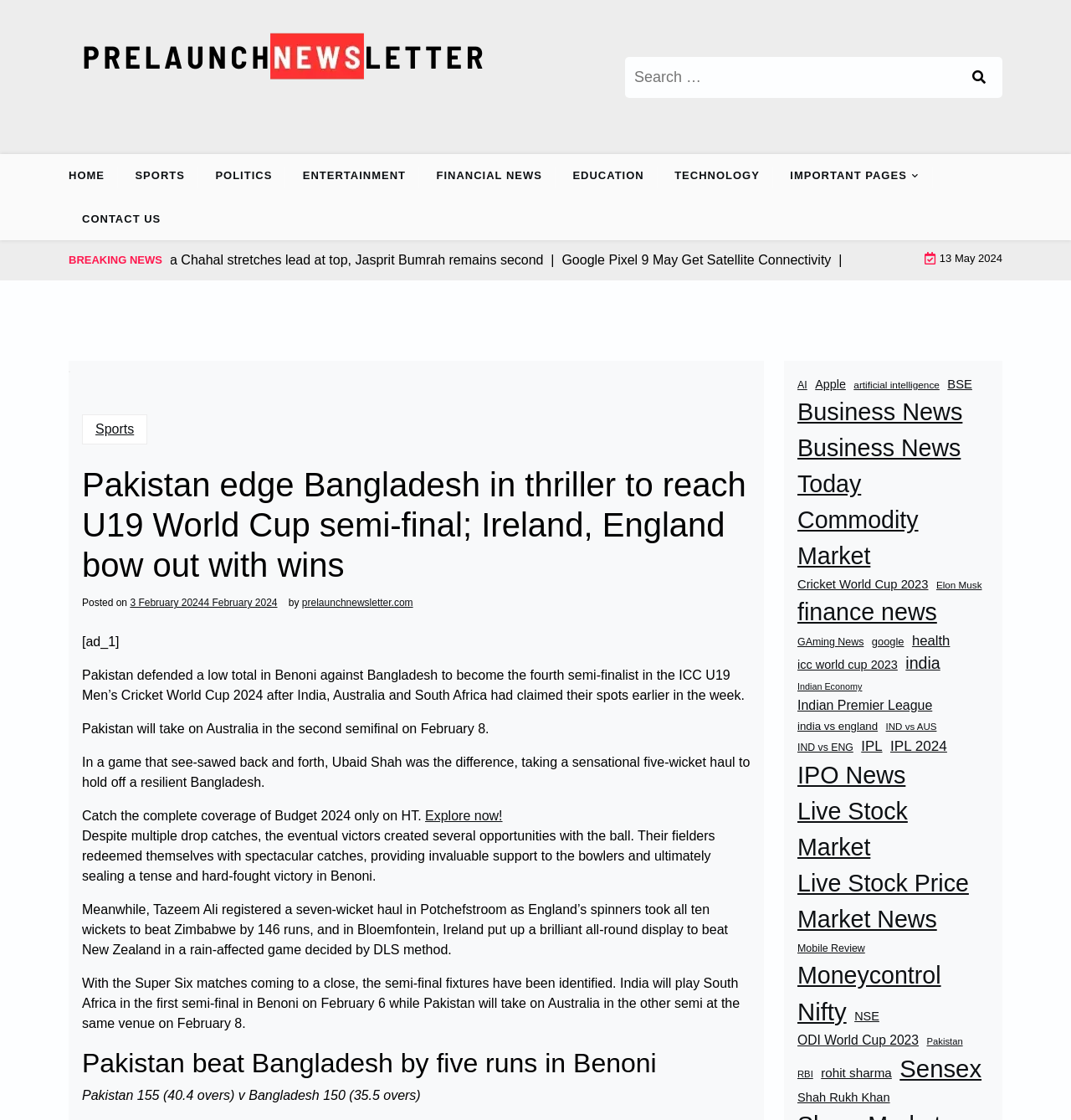What is the name of the cricket tournament mentioned?
Look at the image and respond with a one-word or short-phrase answer.

U19 World Cup